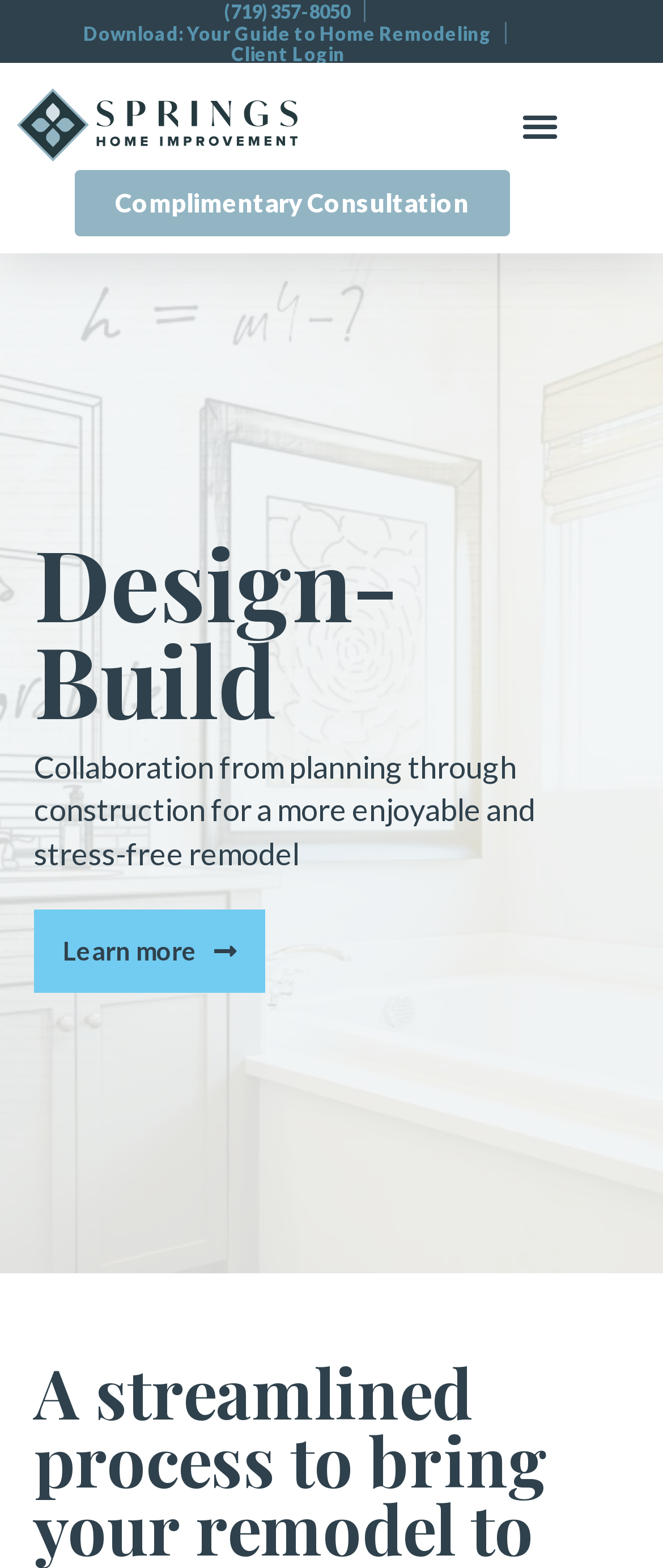Construct a comprehensive caption that outlines the webpage's structure and content.

The webpage is about Springs Home Improvement, a design-build company. At the top left, there is a horizontal logo image with the company name. Next to the logo, there are three links: a phone number, a downloadable guide to home remodeling, and a client login link. 

On the top right, there is a menu toggle button. Below the logo, there is a heading that reads "Design-Build" in a prominent font. Under the heading, there is a paragraph of text that describes the company's approach to remodeling, emphasizing collaboration and a stress-free experience. 

Below this text, there is a "Learn more" link. The overall layout is organized, with clear headings and concise text. There are a total of five links and one button on the page, along with one image. The elements are positioned in a way that creates a clear visual hierarchy, guiding the user's attention through the content.